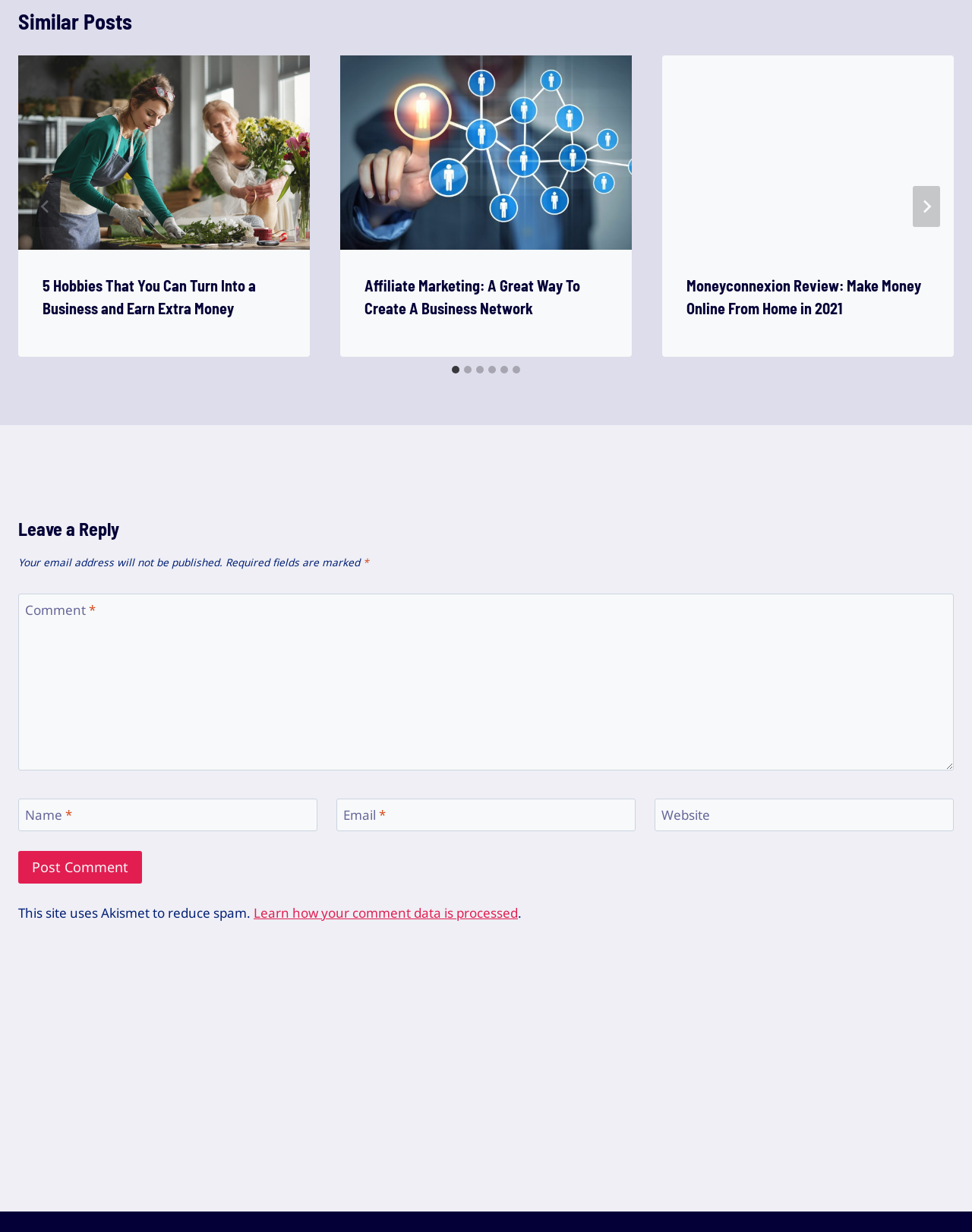Please provide a brief answer to the following inquiry using a single word or phrase:
How many slides are there in the similar posts section?

6